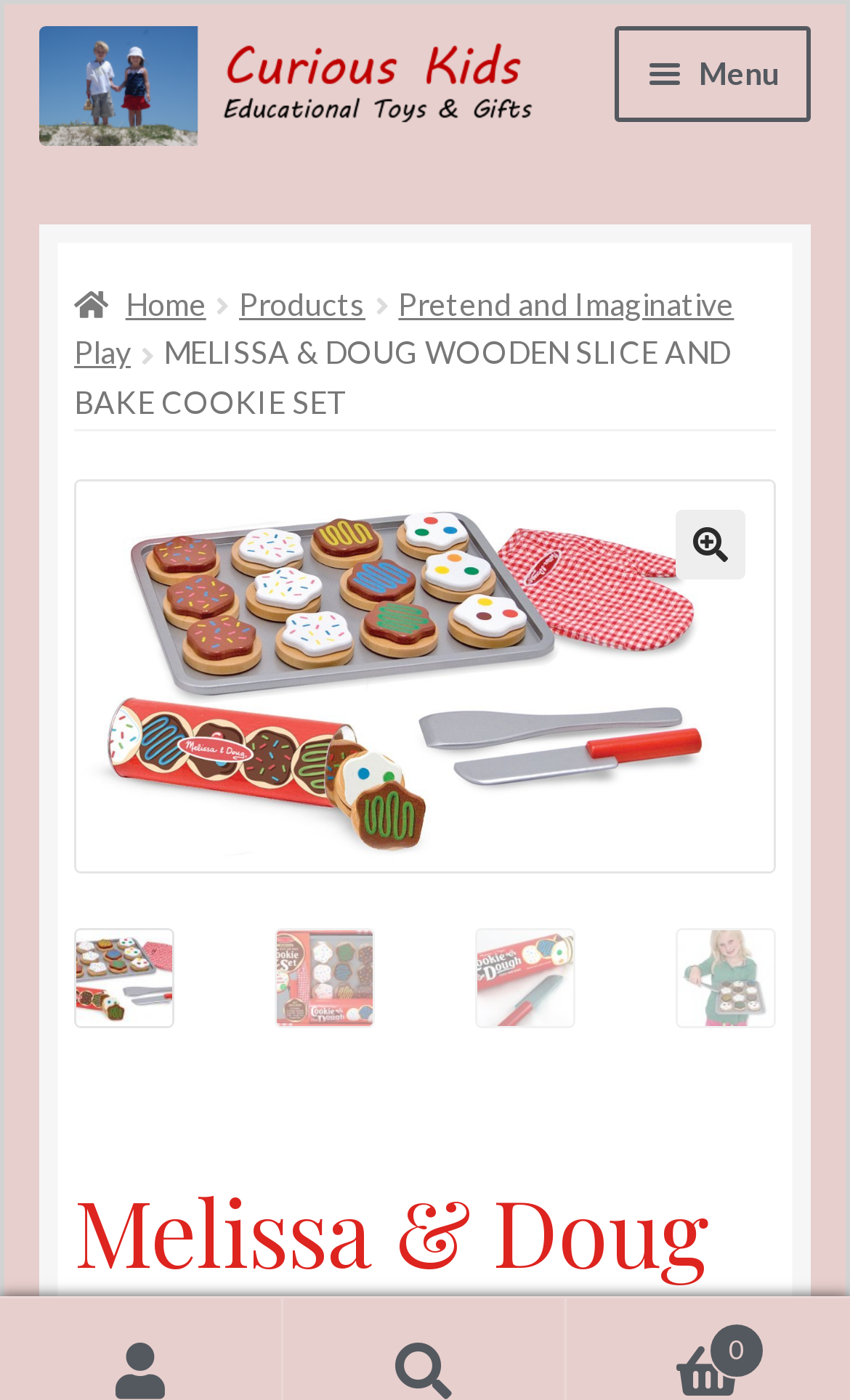Select the bounding box coordinates of the element I need to click to carry out the following instruction: "contact us".

[0.046, 0.303, 0.954, 0.386]